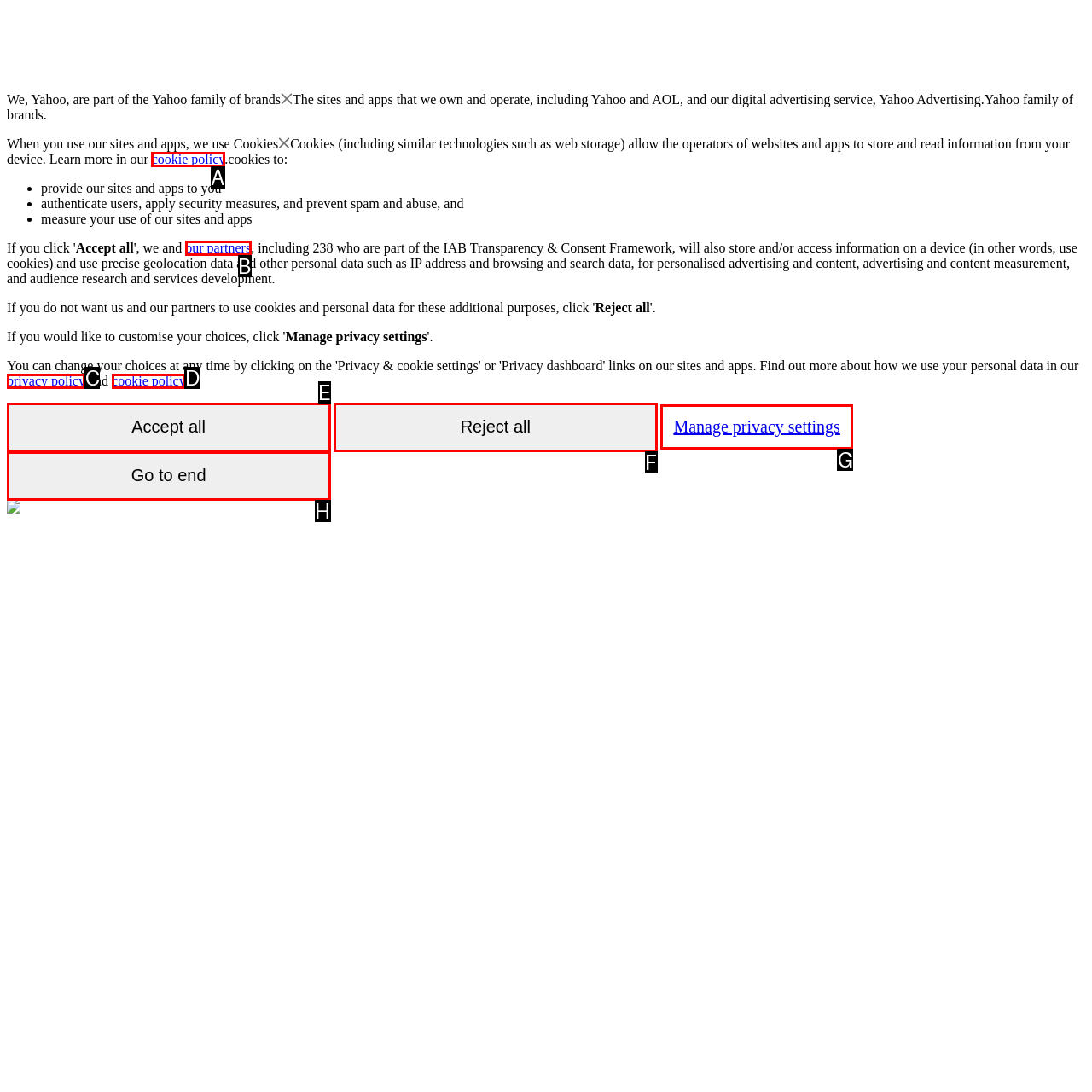Based on the provided element description: Manage privacy settings, identify the best matching HTML element. Respond with the corresponding letter from the options shown.

G